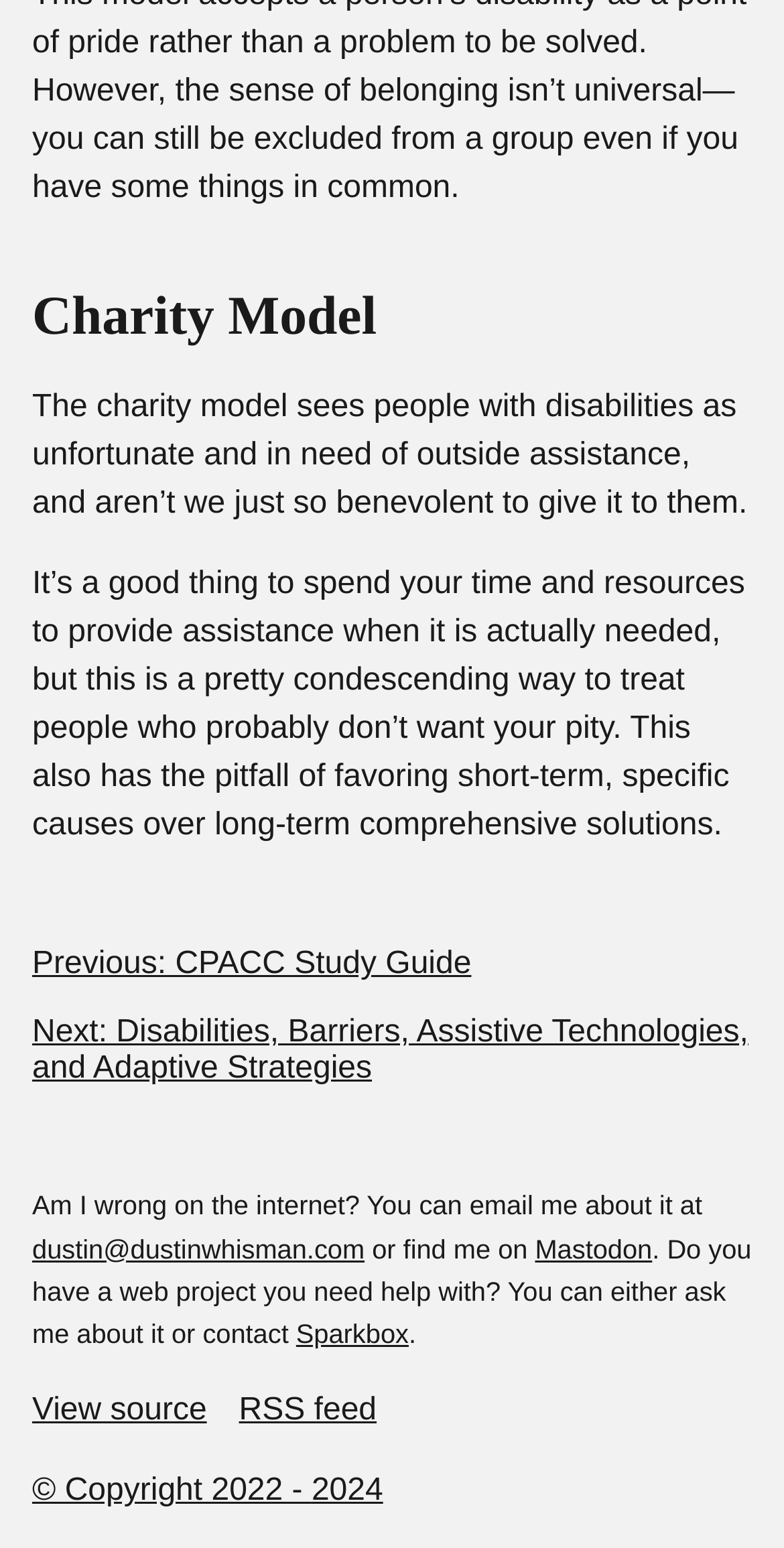Provide your answer to the question using just one word or phrase: What is the charity model about?

People with disabilities